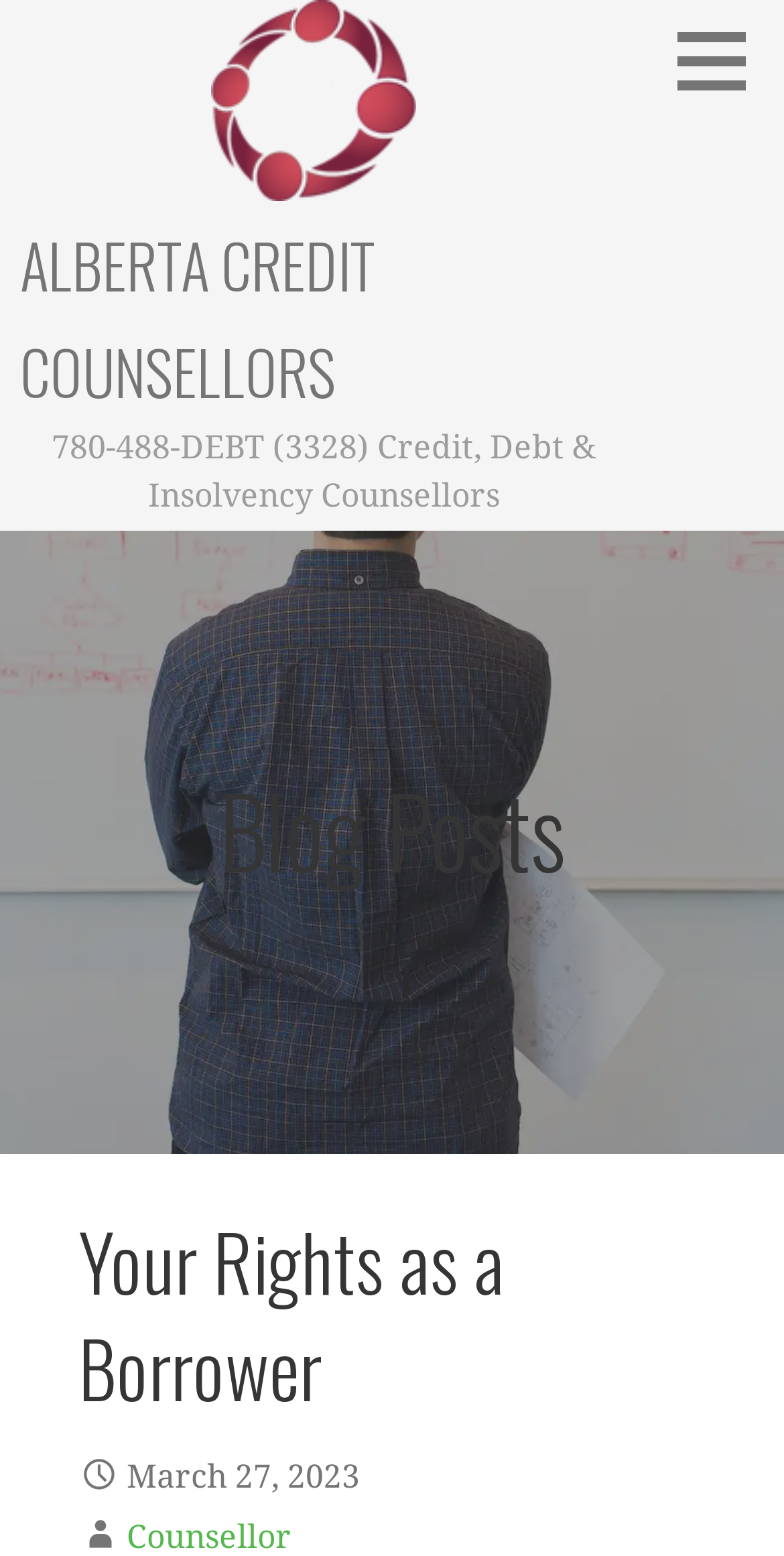Generate a comprehensive description of the webpage.

The webpage appears to be a blog post or article discussing debt collectors in Canada, specifically focusing on the rights of borrowers in Alberta. At the top-right corner, there is a button with no text. Below it, there is a link to "Alberta Credit Counsellors" accompanied by an image with the same name. 

To the left of the image, there is a larger link with the text "ALBERTA CREDIT COUNSELLORS". Below this link, there is a static text displaying the phone number and services of the credit counsellors. 

The main content of the webpage is divided into sections, with a heading "Blog Posts" located near the middle of the page. Under this heading, there is a subheading "Your Rights as a Borrower" which is also a heading. 

Below the subheading, there is a static text showing the date "March 27, 2023", and a link to a "Counsellor" located at the bottom of the page. The meta description suggests that the article will provide information on dealing with debt collectors in Canada and understanding one's rights and options.